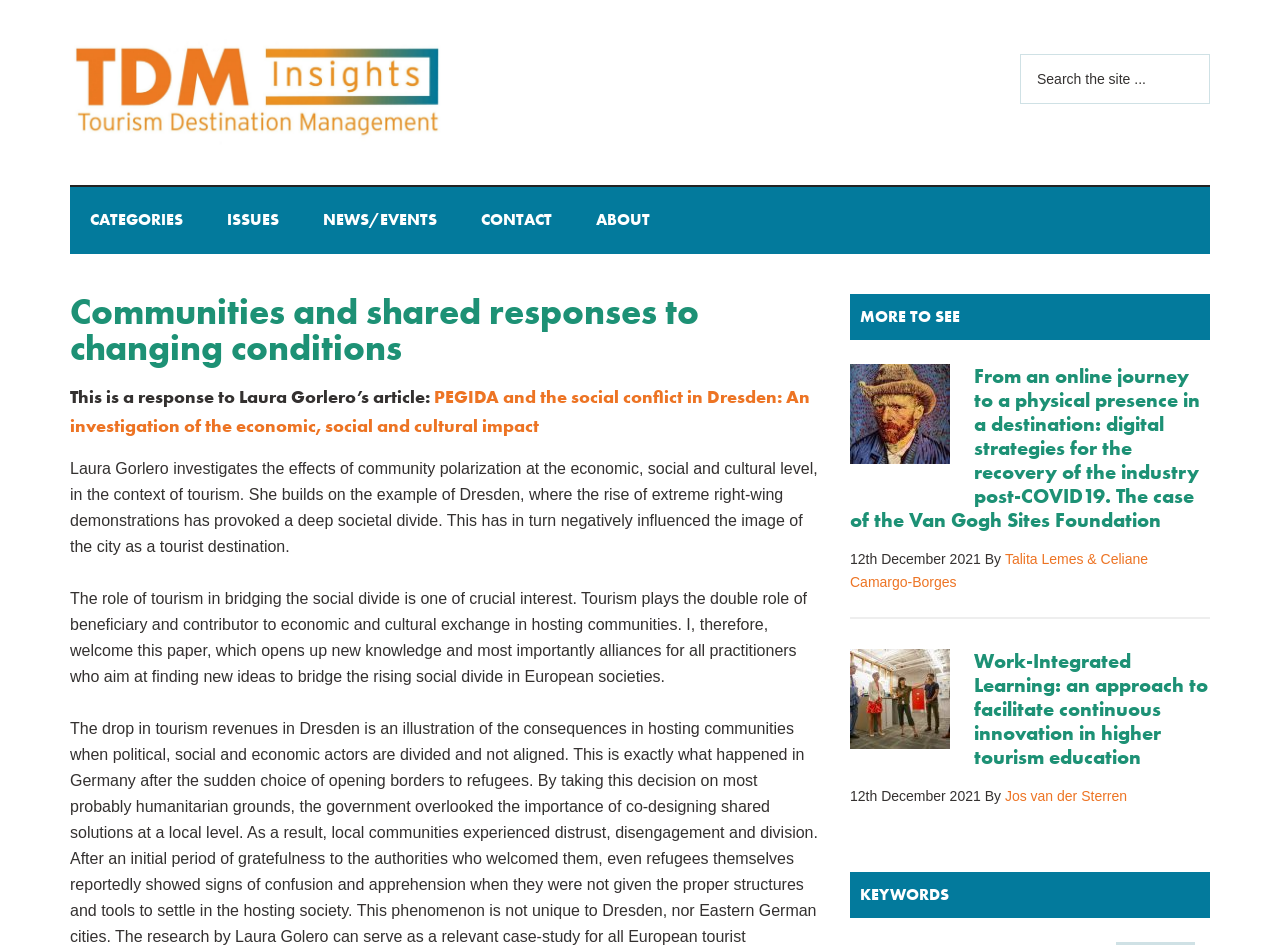Locate the bounding box coordinates of the element's region that should be clicked to carry out the following instruction: "Search the site". The coordinates need to be four float numbers between 0 and 1, i.e., [left, top, right, bottom].

[0.797, 0.057, 0.945, 0.11]